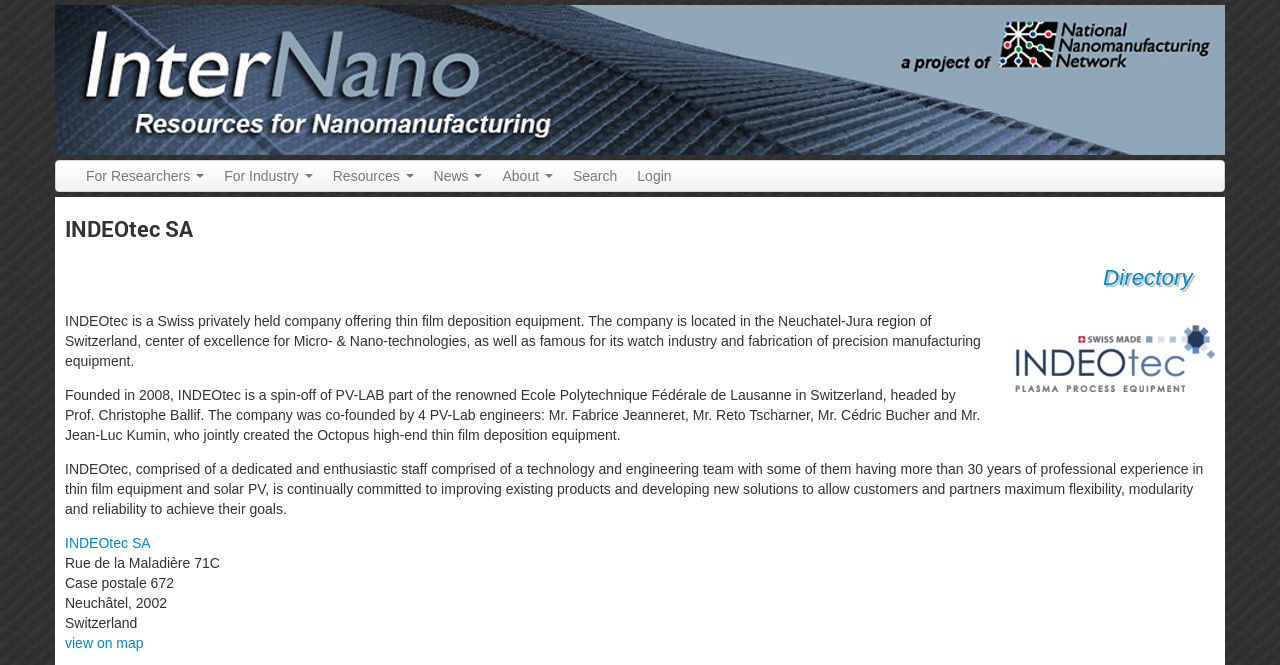Please provide the bounding box coordinates for the element that needs to be clicked to perform the following instruction: "Login to the website". The coordinates should be given as four float numbers between 0 and 1, i.e., [left, top, right, bottom].

[0.49, 0.242, 0.532, 0.287]